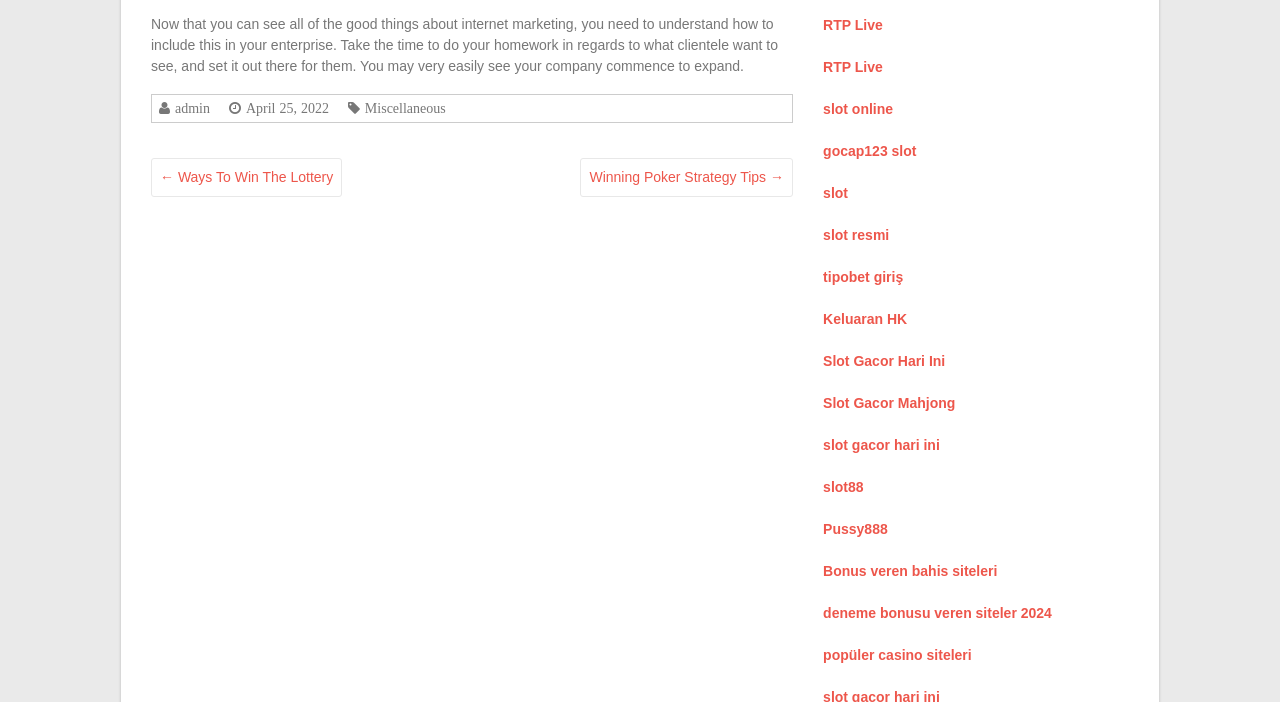Pinpoint the bounding box coordinates of the area that must be clicked to complete this instruction: "Check the 'Keluaran HK' result".

[0.643, 0.443, 0.709, 0.466]